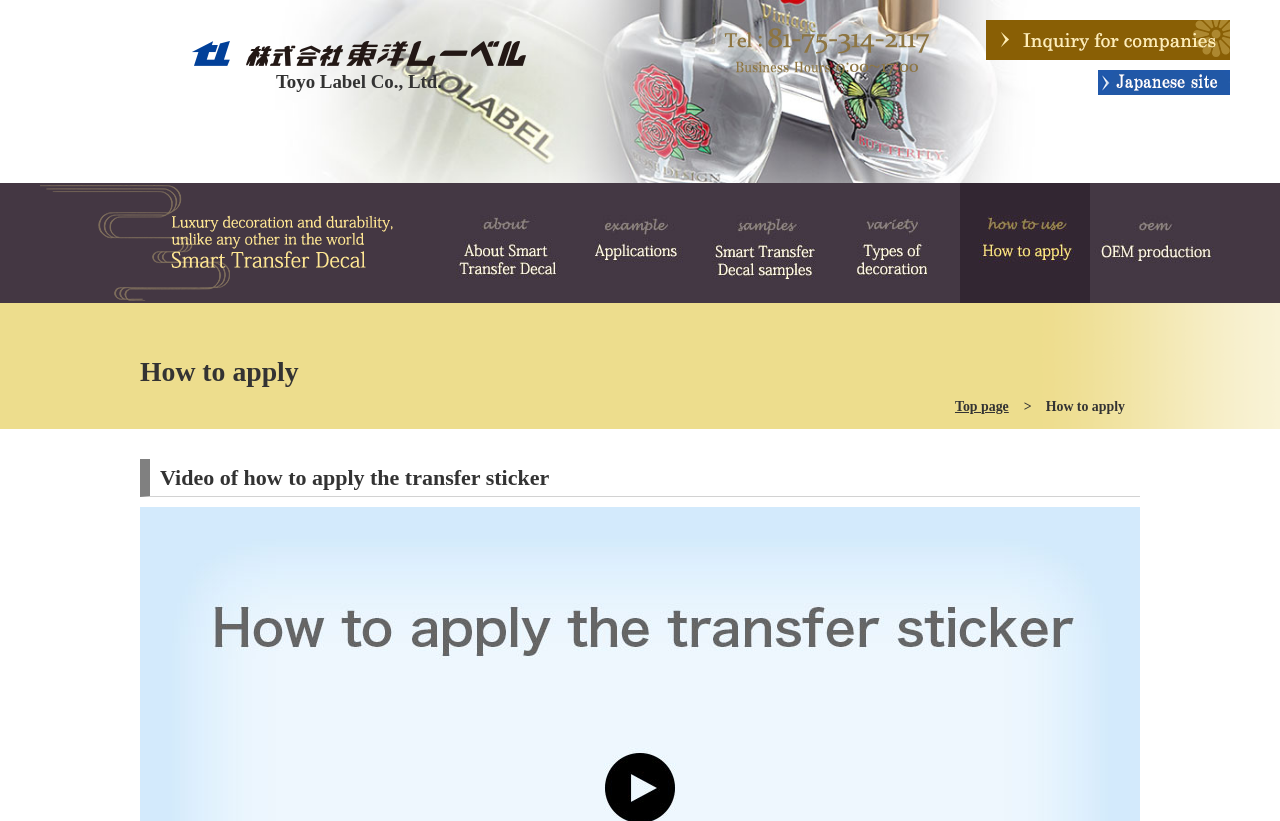What is the company name on the top left?
Refer to the screenshot and deliver a thorough answer to the question presented.

I looked at the top left corner of the webpage and found a heading element with the text 'Toyo Label Co., Ltd.' which is also a link. This suggests that it is the company name.